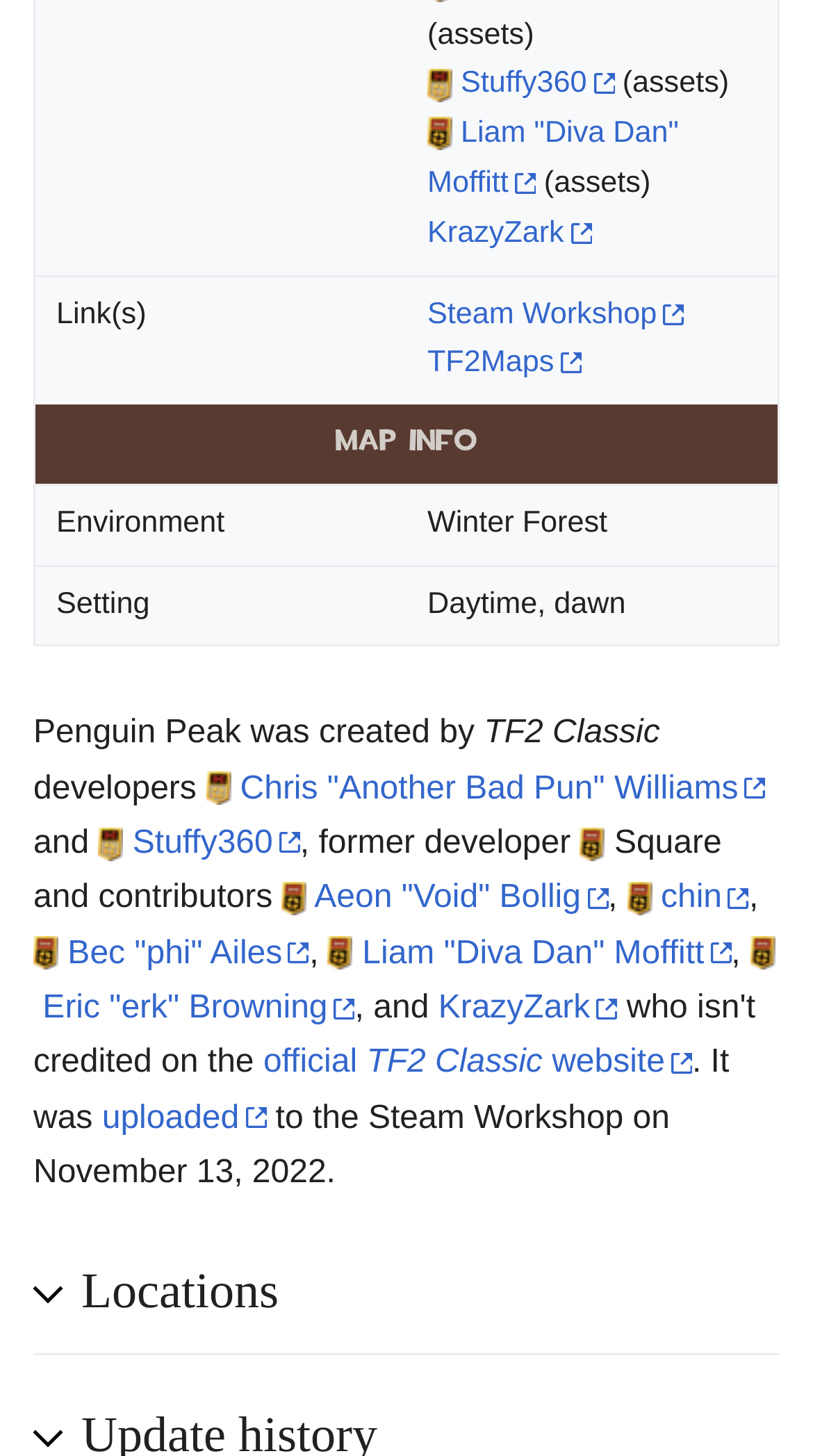Find and specify the bounding box coordinates that correspond to the clickable region for the instruction: "Click on the link to view the map info".

[0.044, 0.278, 0.956, 0.333]